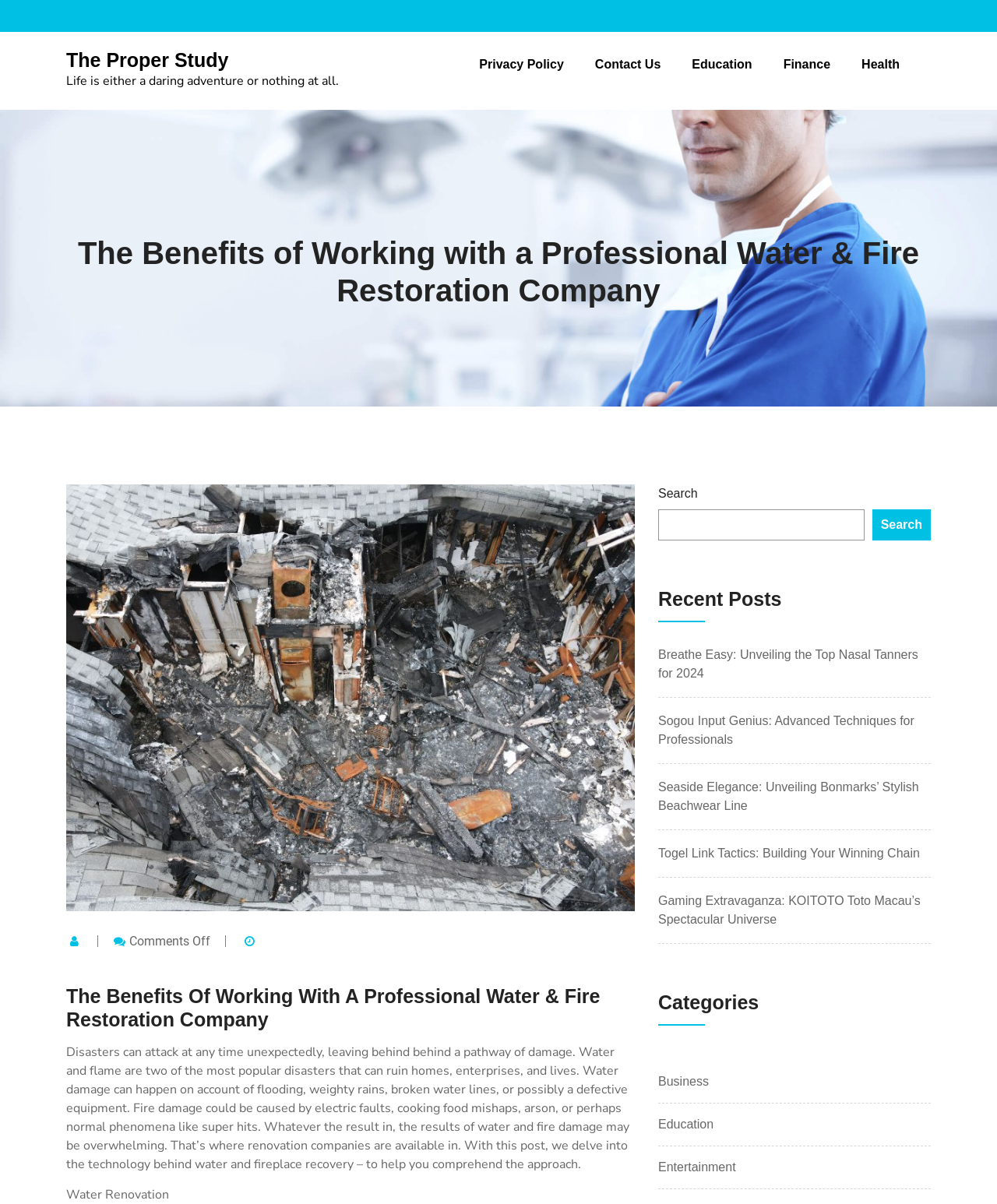Produce an elaborate caption capturing the essence of the webpage.

The webpage is about The Proper Study, a website that provides various articles and resources on different topics. At the top, there is a heading with the website's name, "The Proper Study", accompanied by a link with a quote "Life is either a daring adventure or nothing at all." Below this, there are several links to different pages, including "Privacy Policy", "Contact Us", "Education", "Finance", and "Health", which are aligned horizontally across the top of the page.

The main content of the page is an article titled "The Benefits of Working with a Professional Water & Fire Restoration Company", which is divided into several sections. The article starts with a brief introduction, explaining that disasters like water and fire damage can occur unexpectedly and cause significant harm. It then delves into the technology behind water and fire restoration, providing information on the process.

On the right side of the page, there is a search bar with a button, allowing users to search for specific topics. Below the search bar, there are several links to recent posts, including articles on nasal tanners, input genius, beachwear, and gaming. These links are categorized under "Recent Posts".

Further down, there is a section titled "Categories", which provides links to different categories, including "Business", "Education", and "Entertainment". At the bottom of the page, there is a link to the article's comments section, labeled "Comments Off".